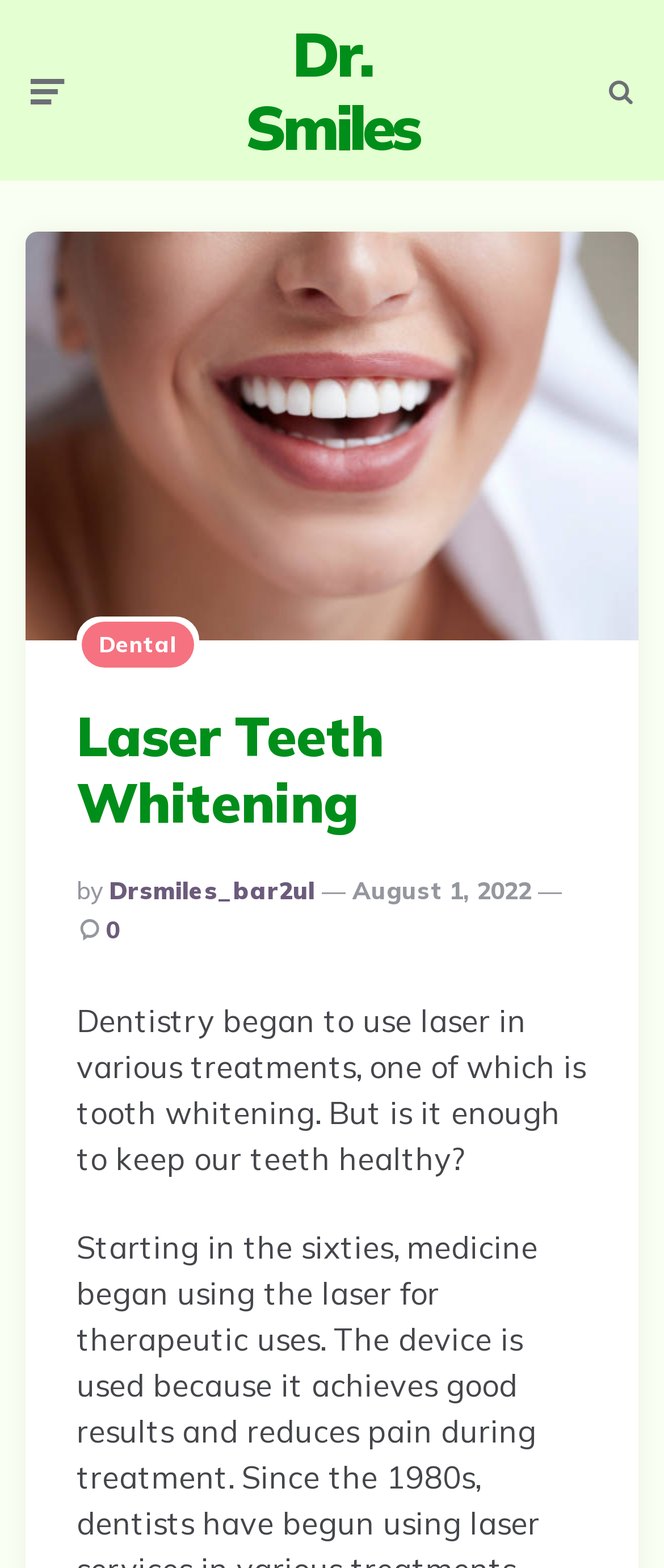Based on the provided description, "Dr. Smiles", find the bounding box of the corresponding UI element in the screenshot.

[0.346, 0.011, 0.654, 0.105]